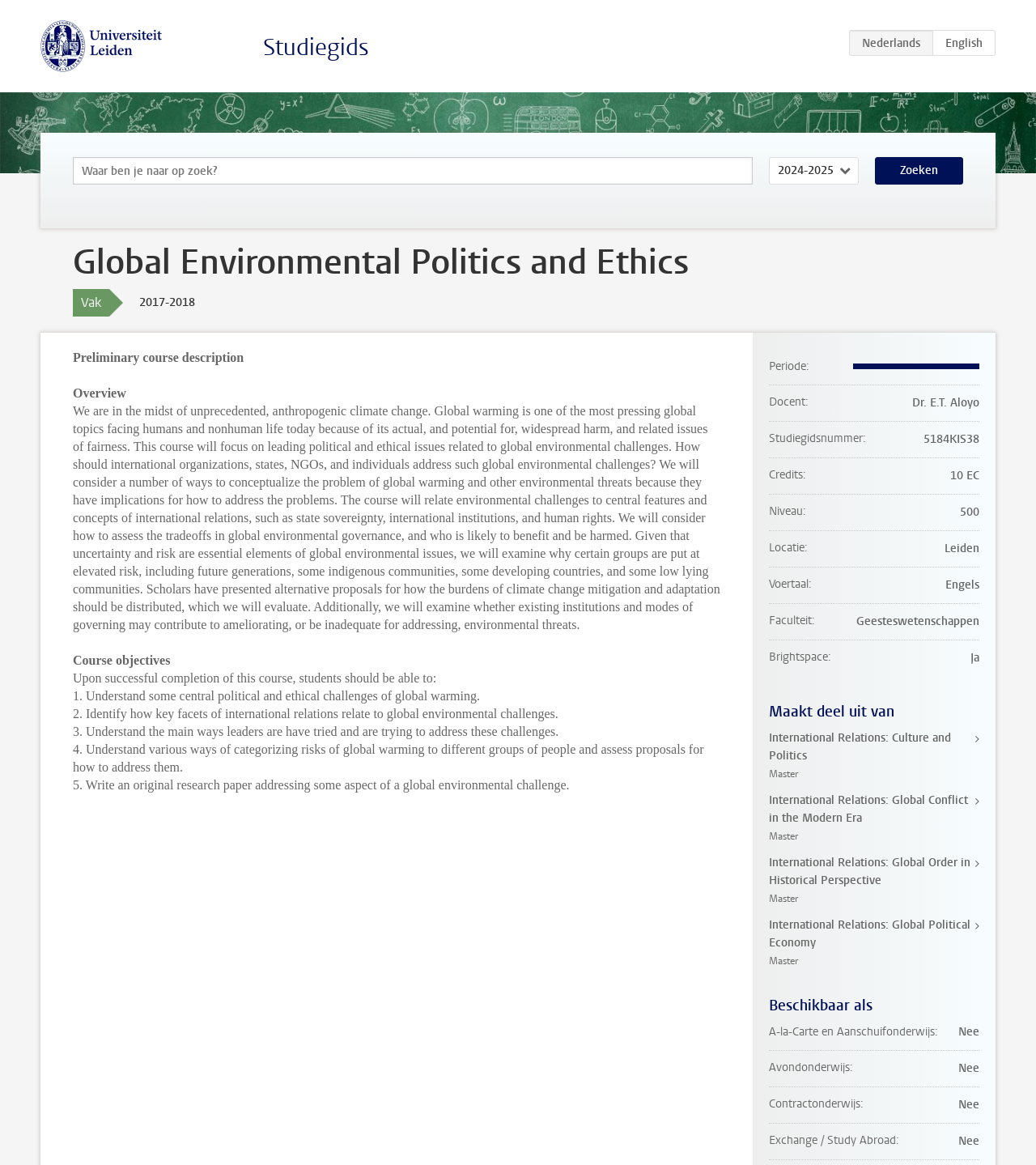Who is the lecturer of the course?
Provide a concise answer using a single word or phrase based on the image.

Dr. E.T. Aloyo